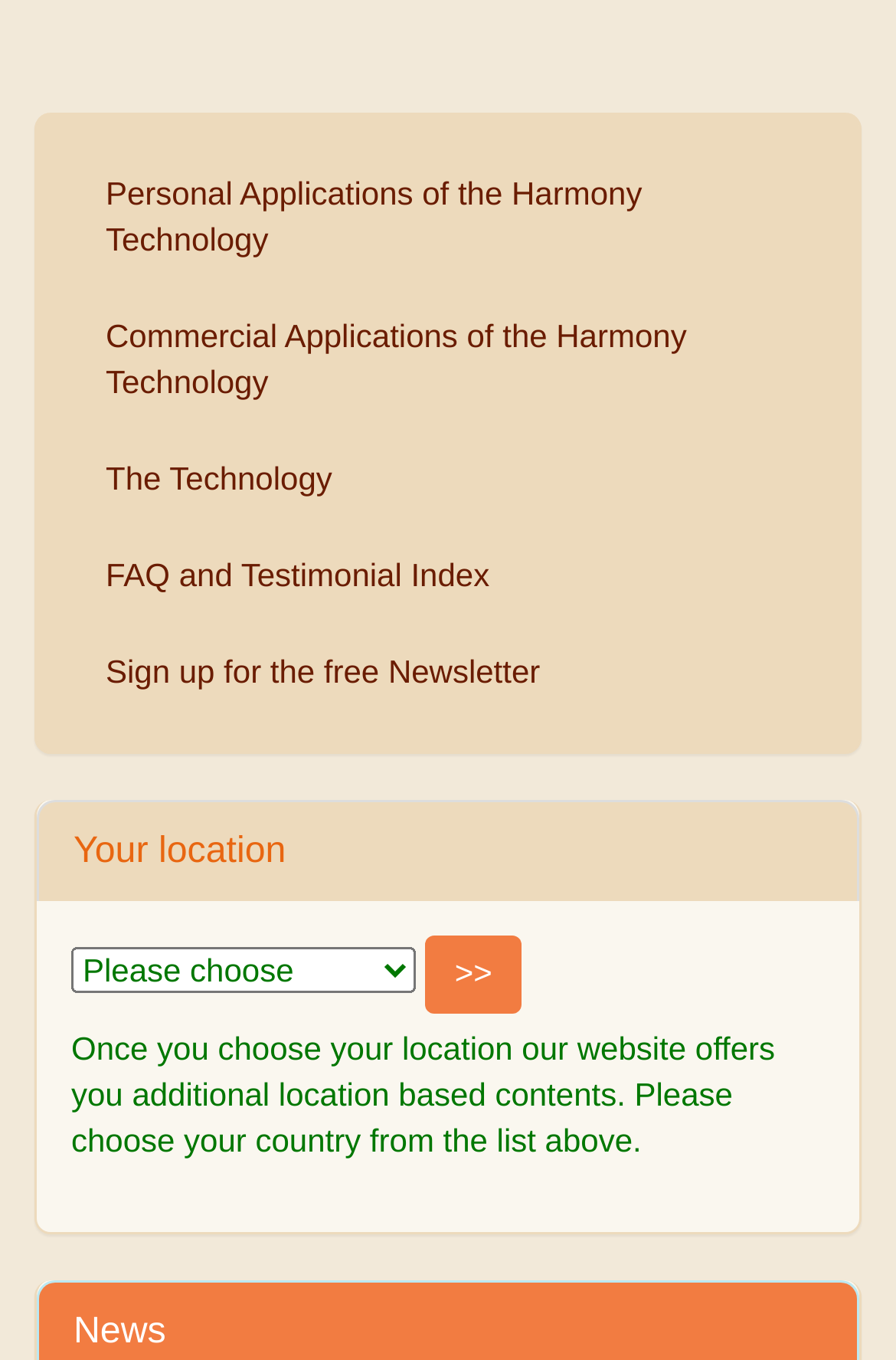Predict the bounding box for the UI component with the following description: "FAQ and Testimonial Index".

[0.079, 0.388, 0.921, 0.456]